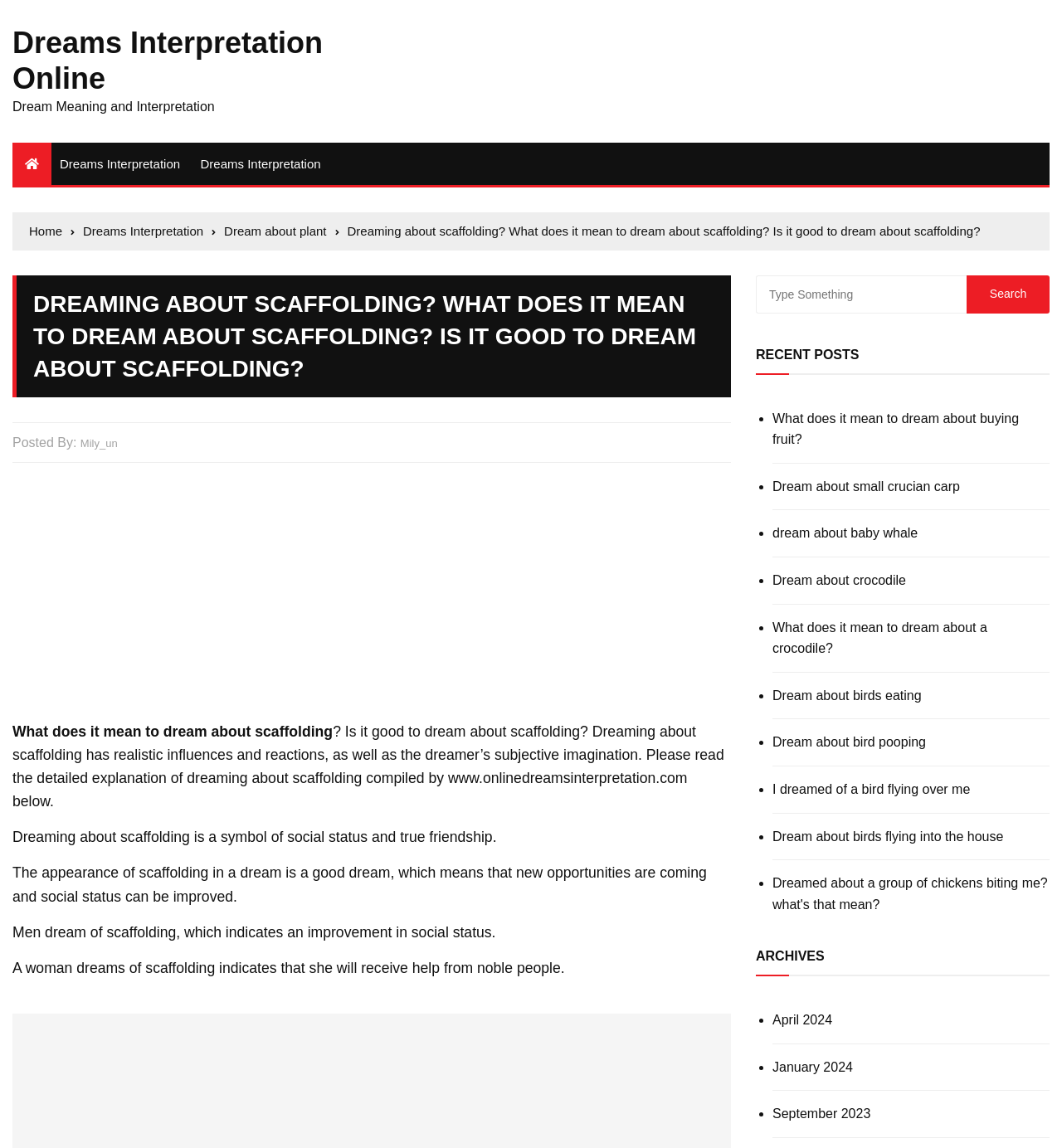Locate the bounding box coordinates of the item that should be clicked to fulfill the instruction: "Read the detailed explanation of dreaming about scaffolding".

[0.012, 0.63, 0.682, 0.705]